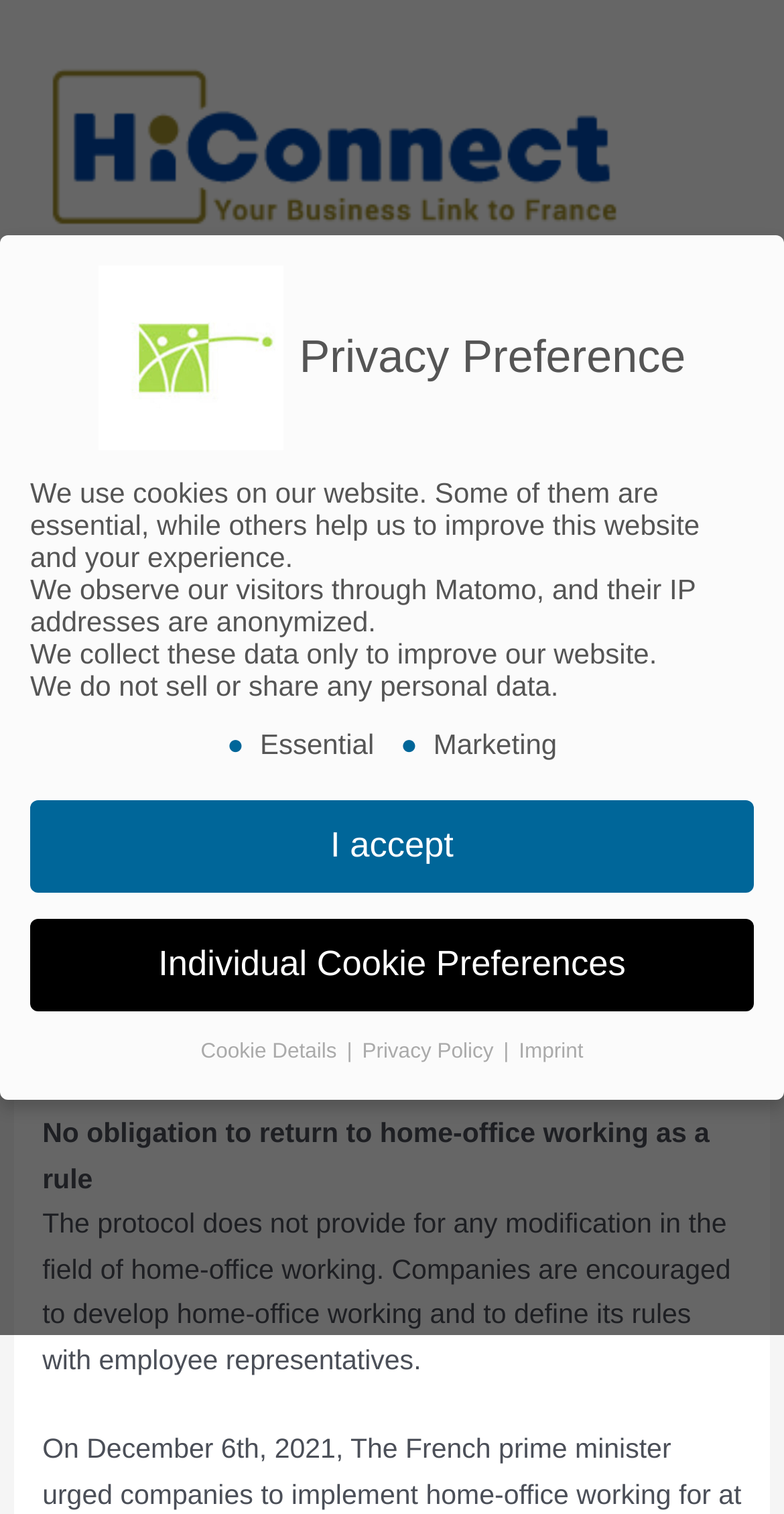Please specify the bounding box coordinates of the clickable region necessary for completing the following instruction: "Click the logo". The coordinates must consist of four float numbers between 0 and 1, i.e., [left, top, right, bottom].

[0.051, 0.092, 0.821, 0.111]